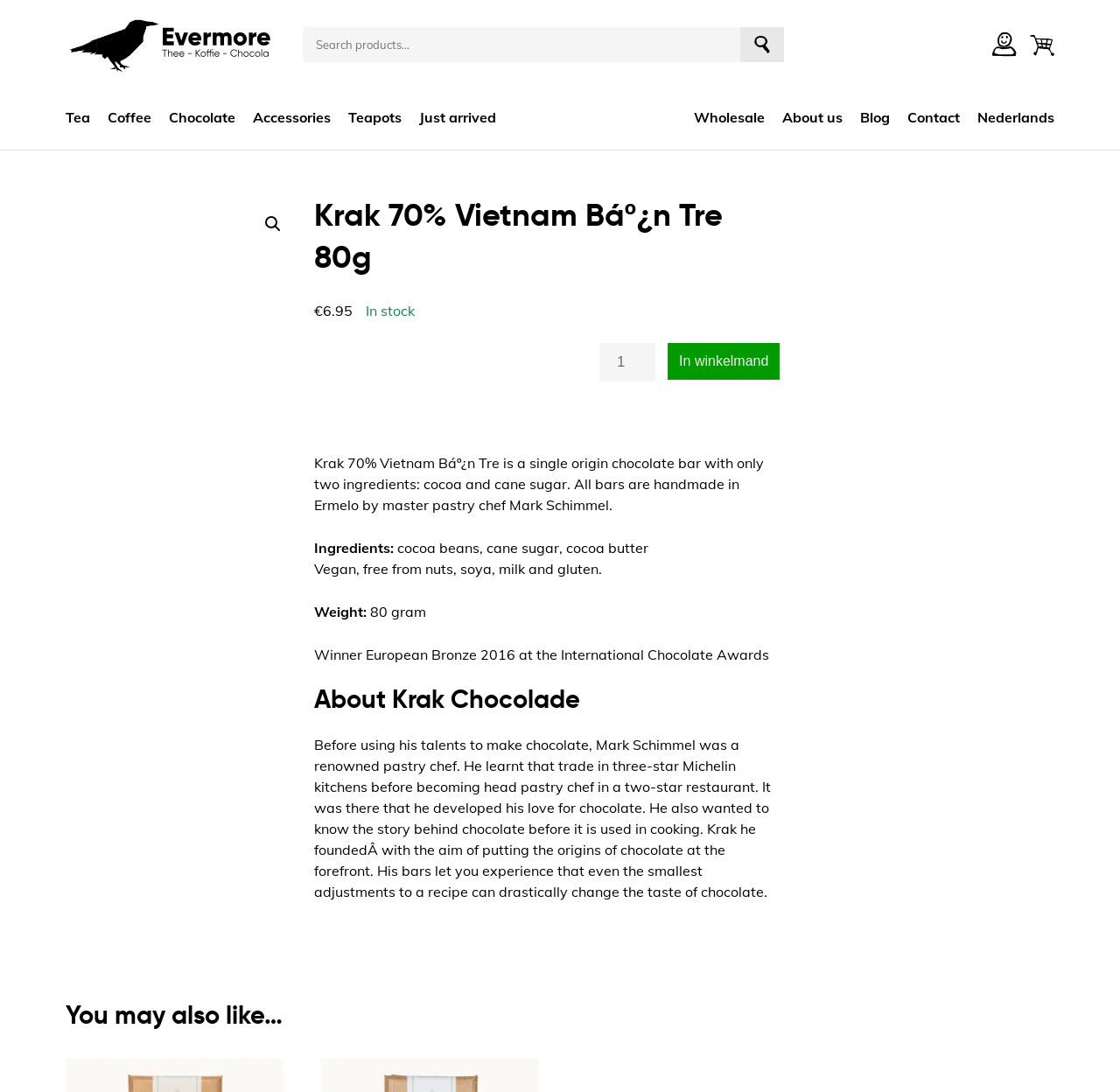Give a one-word or short phrase answer to this question: 
What is the occupation of Mark Schimmel before making chocolate?

pastry chef